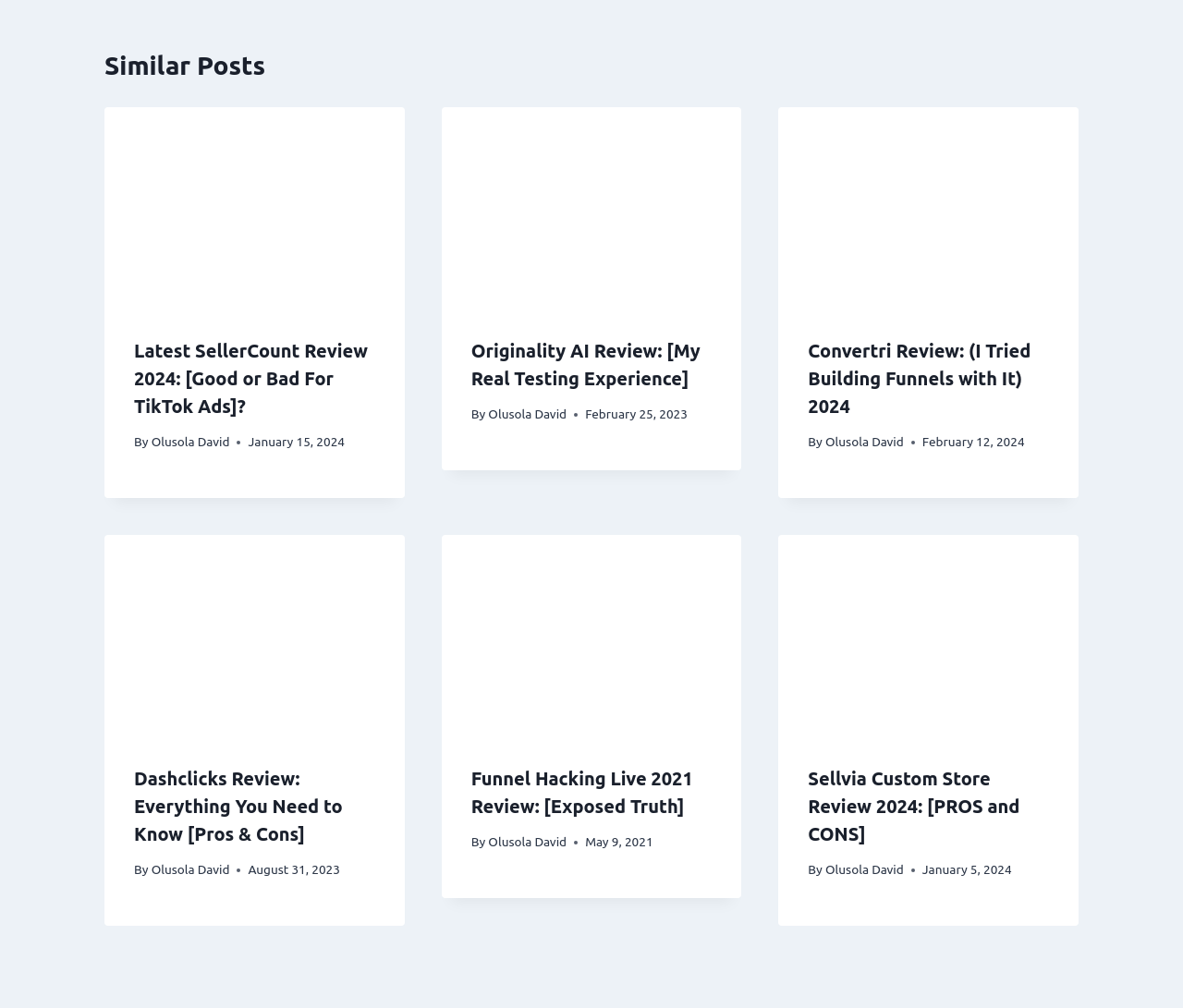Specify the bounding box coordinates for the region that must be clicked to perform the given instruction: "Learn about the Sellvia Custom Store review".

[0.658, 0.531, 0.912, 0.729]